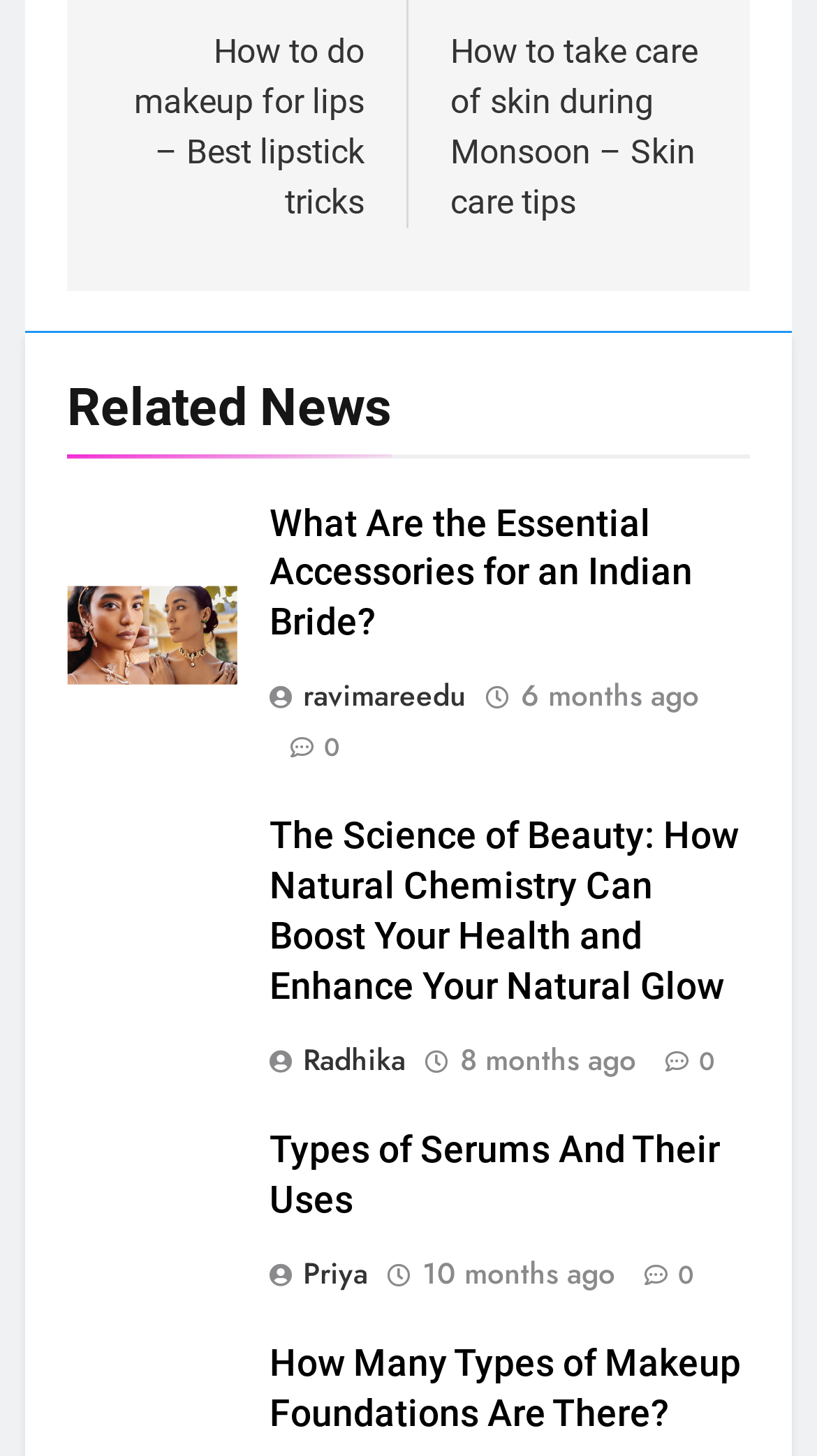How many articles are on this webpage?
Based on the screenshot, provide your answer in one word or phrase.

3